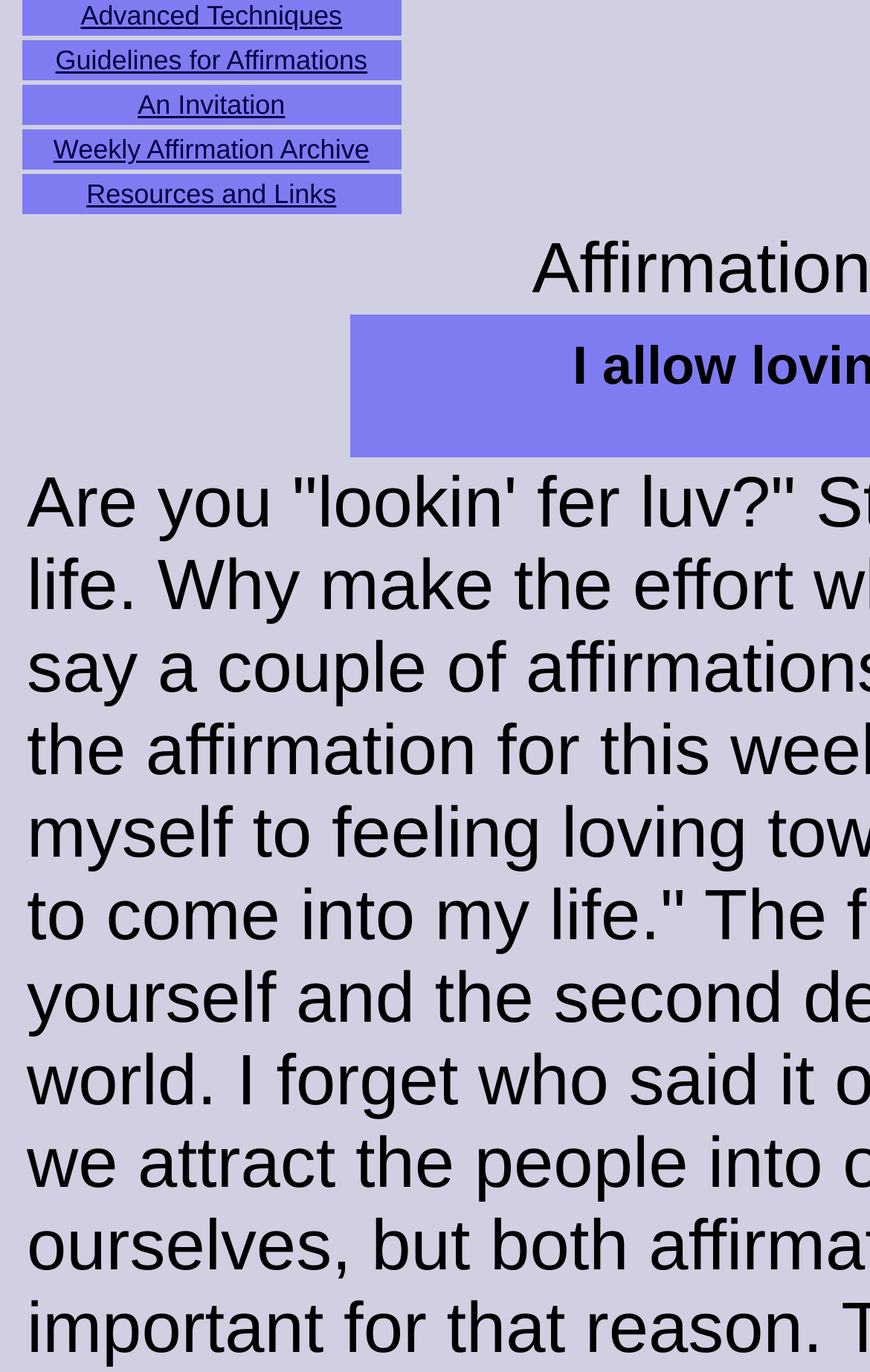Please provide the bounding box coordinates in the format (top-left x, top-left y, bottom-right x, bottom-right y). Remember, all values are floating point numbers between 0 and 1. What is the bounding box coordinate of the region described as: Advanced Techniques

[0.093, 0.0, 0.393, 0.023]